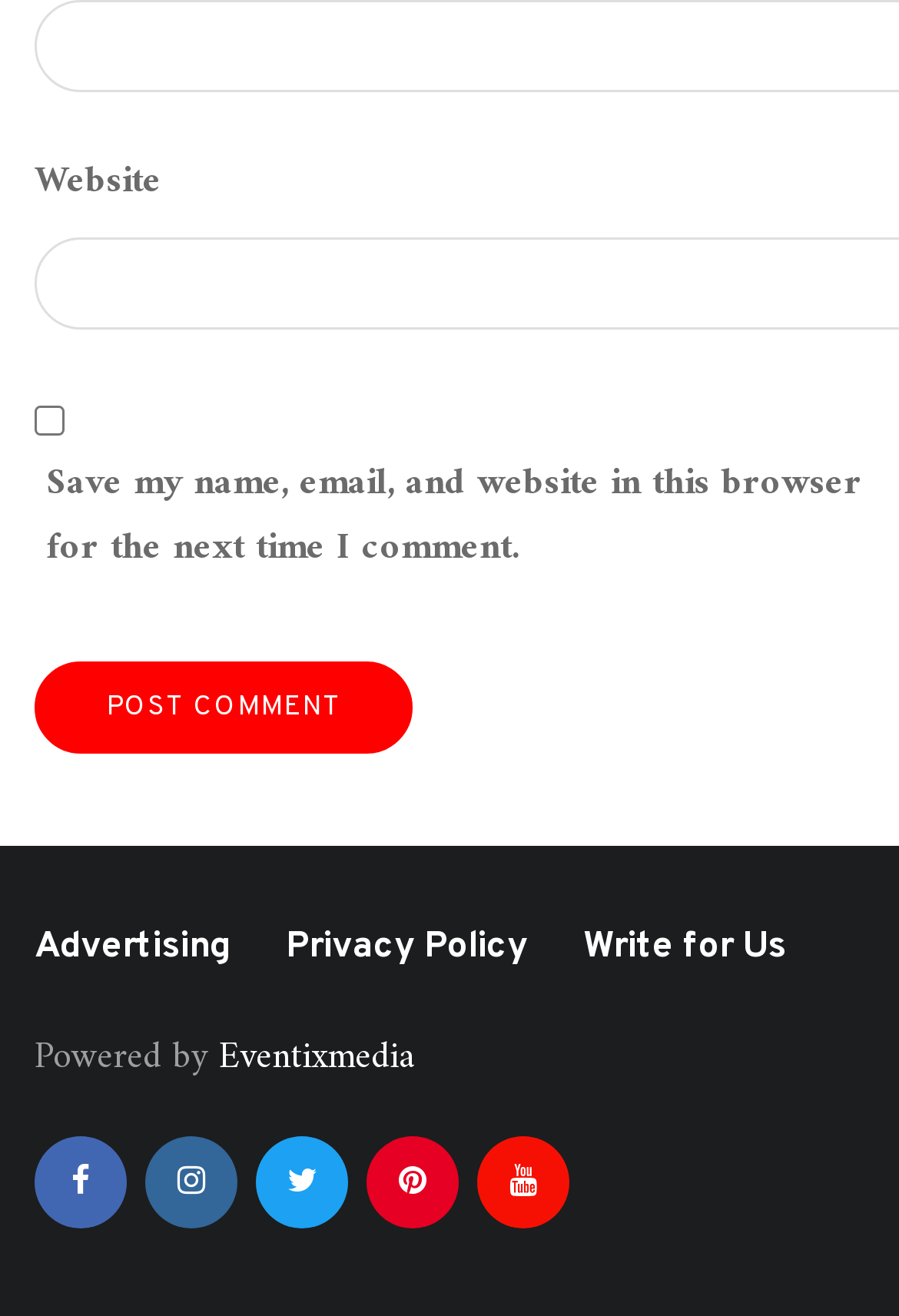Look at the image and give a detailed response to the following question: How many links are there at the bottom?

At the bottom of the webpage, there are five links: 'Advertising', 'Privacy Policy', 'Write for Us', 'Eventixmedia', and four social media links. These links are likely to direct users to other webpages or sections within the website.